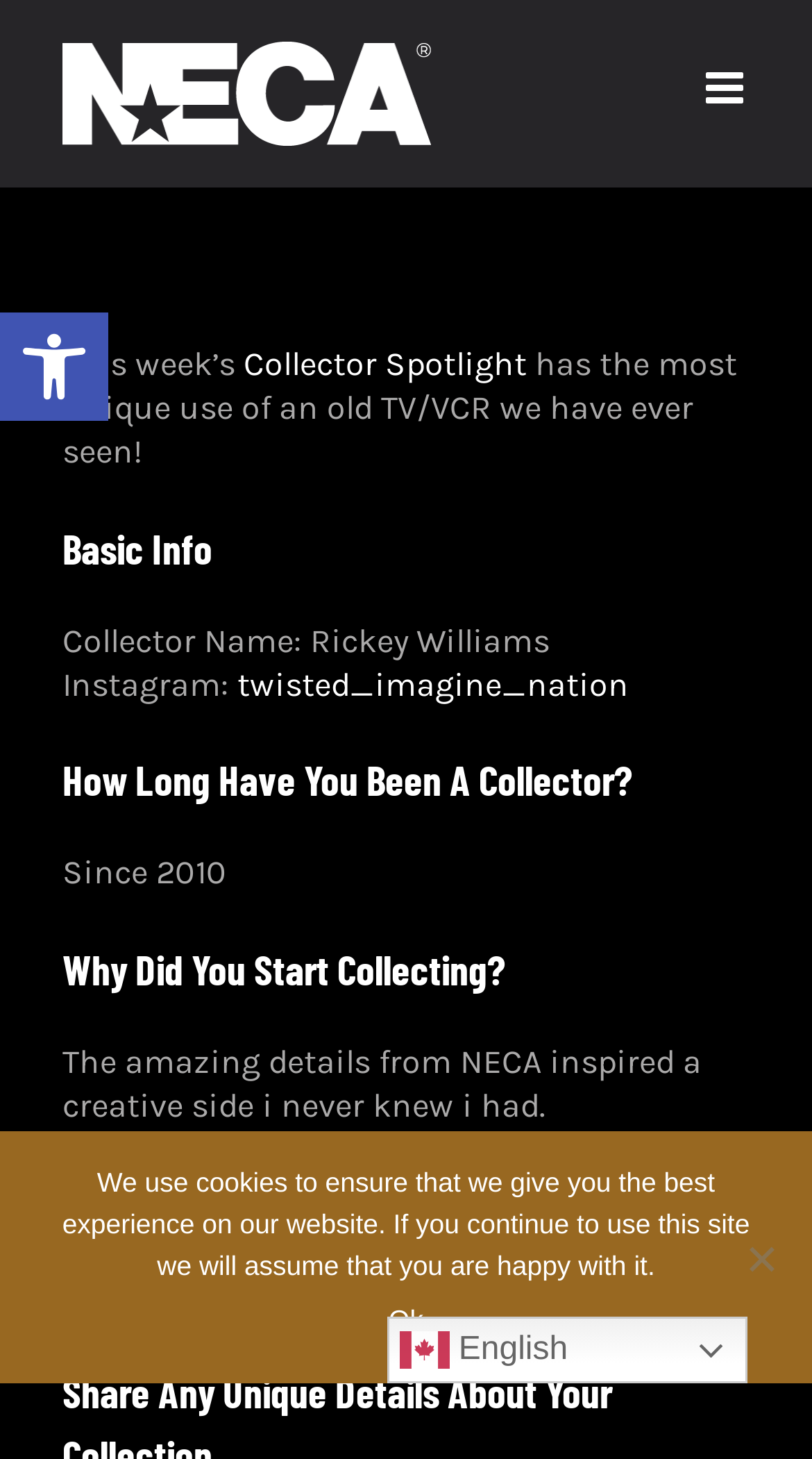Given the element description, predict the bounding box coordinates in the format (top-left x, top-left y, bottom-right x, bottom-right y), using floating point numbers between 0 and 1: English

[0.476, 0.902, 0.92, 0.948]